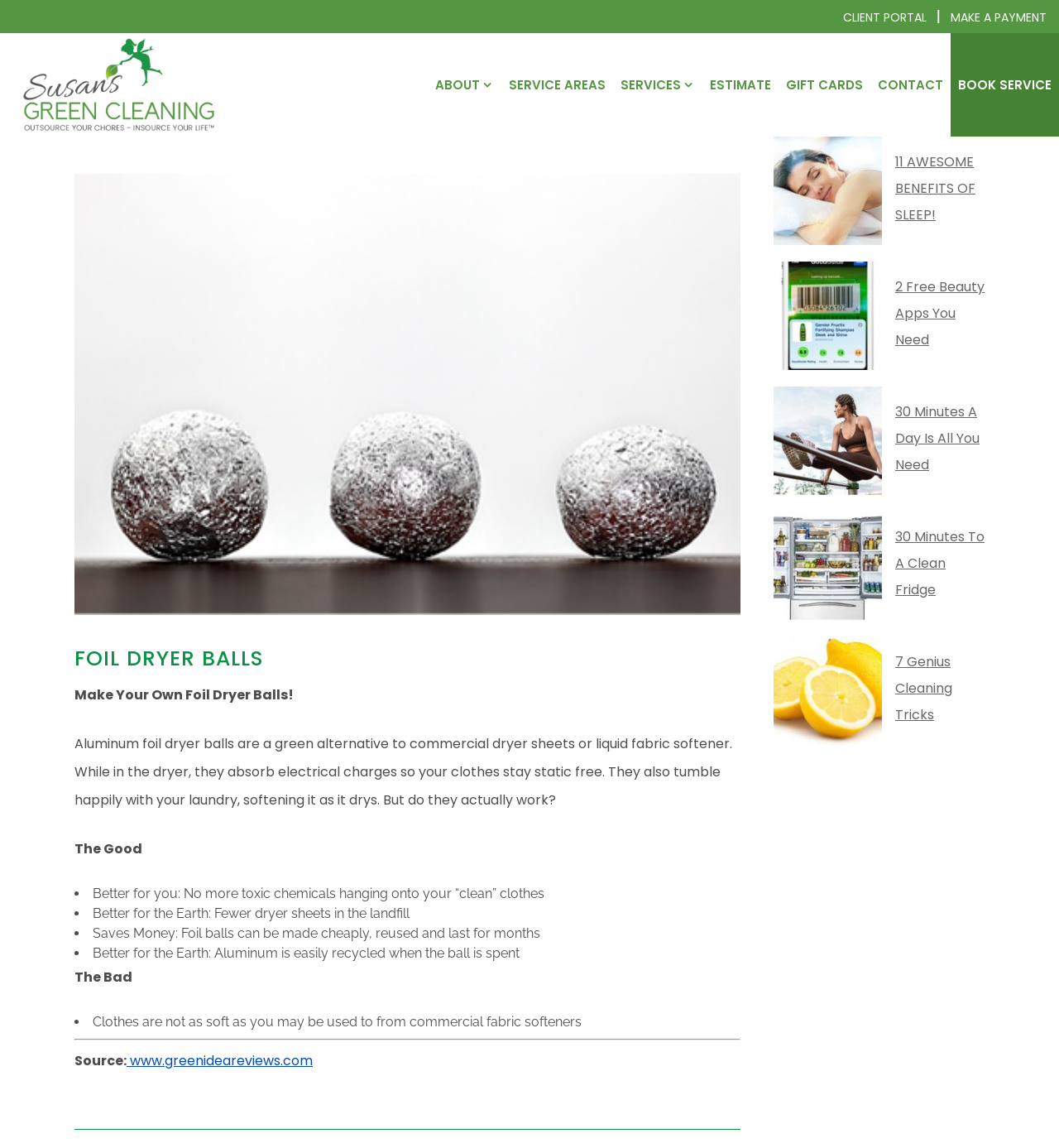Identify the bounding box coordinates for the region to click in order to carry out this instruction: "Click on the 'CLIENT PORTAL' link". Provide the coordinates using four float numbers between 0 and 1, formatted as [left, top, right, bottom].

[0.796, 0.008, 0.875, 0.022]